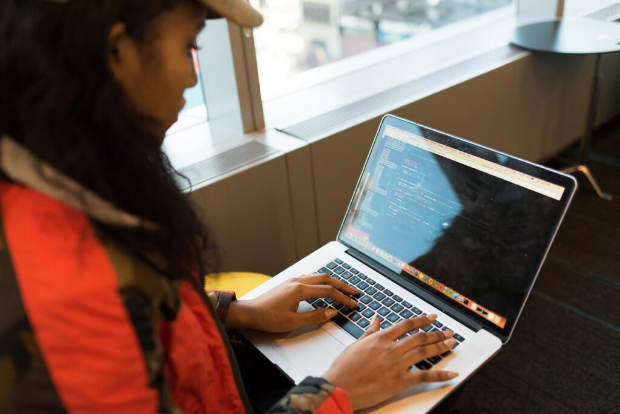What is the atmosphere of the office setting?
Refer to the image and offer an in-depth and detailed answer to the question.

The bright, airy environment with large windows providing a view of the cityscape outside suggests a professional atmosphere, which is further reinforced by the person's engagement in technical work.